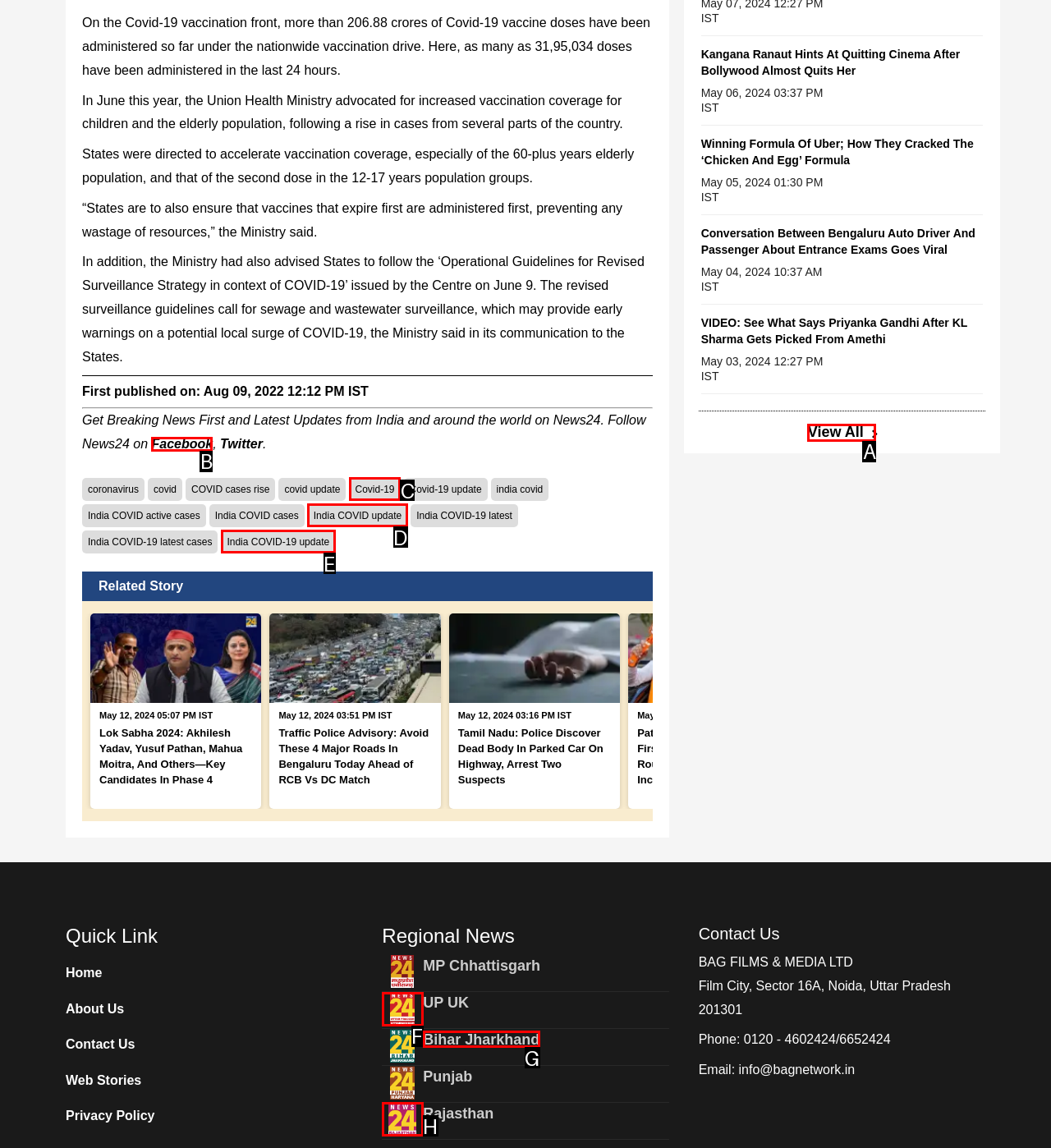Which letter corresponds to the correct option to complete the task: Click on the Facebook link?
Answer with the letter of the chosen UI element.

B